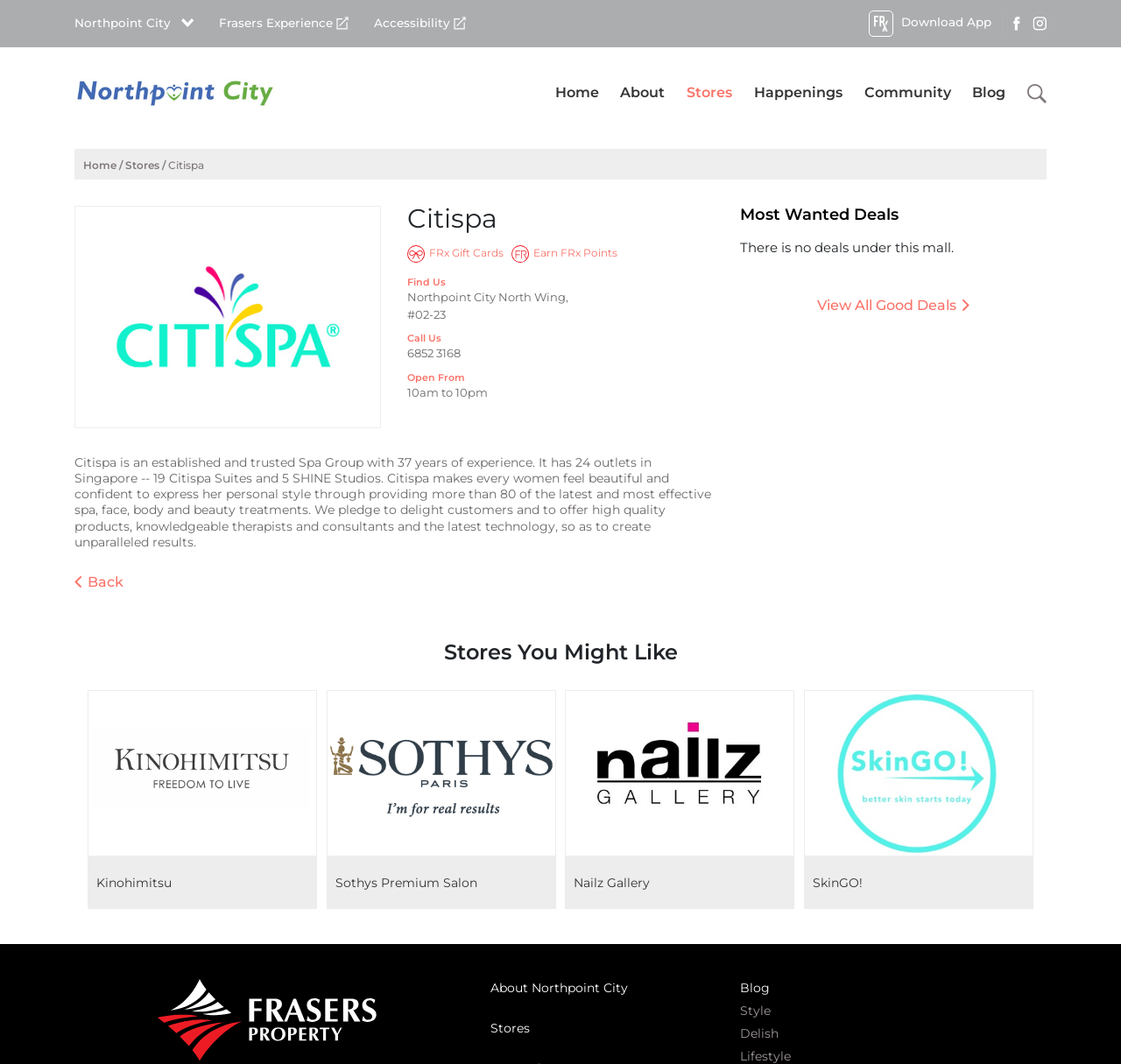Identify the bounding box coordinates of the region I need to click to complete this instruction: "Visit Kinohimitsu store".

[0.078, 0.718, 0.283, 0.733]